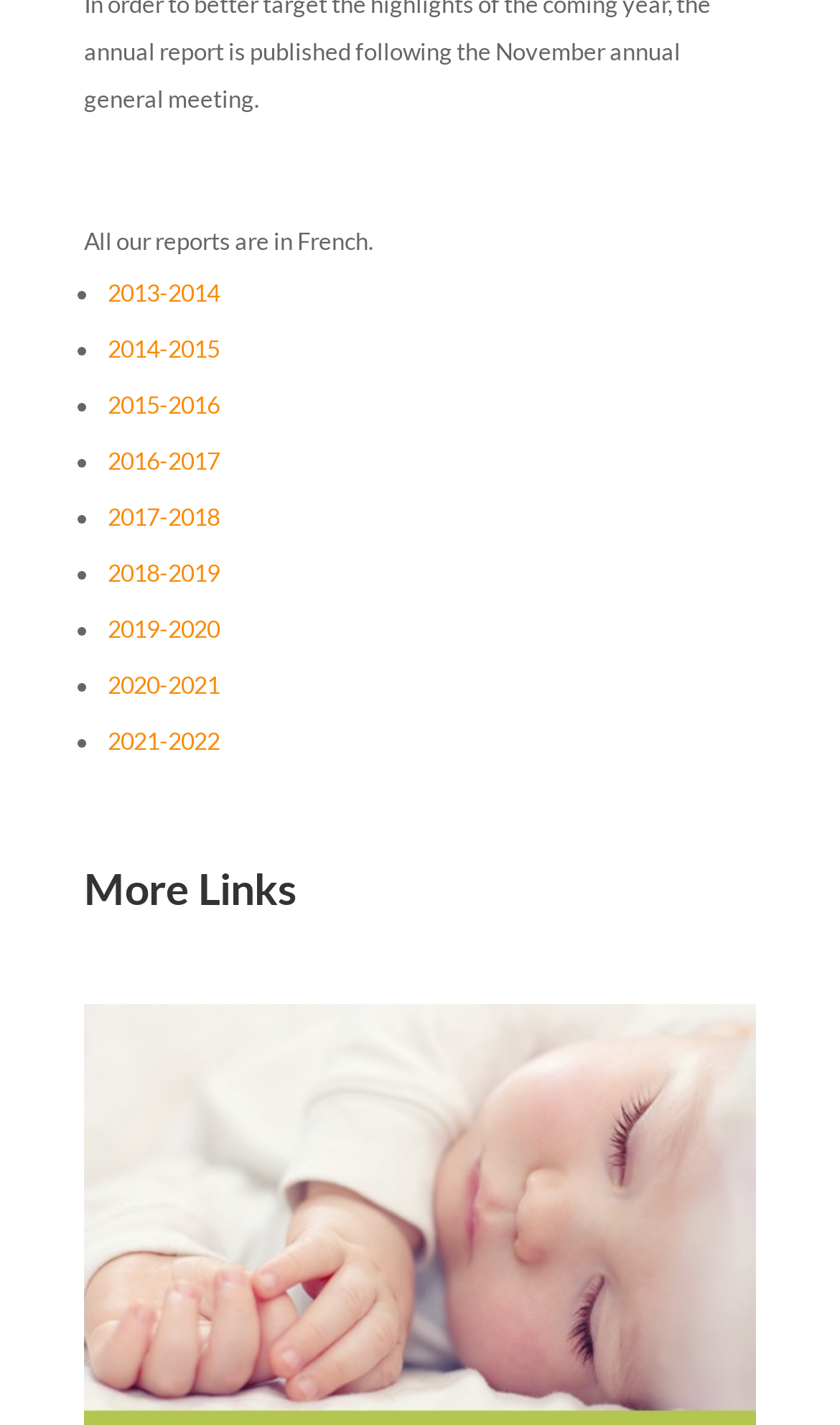Calculate the bounding box coordinates of the UI element given the description: "2019-2020".

[0.128, 0.431, 0.262, 0.45]